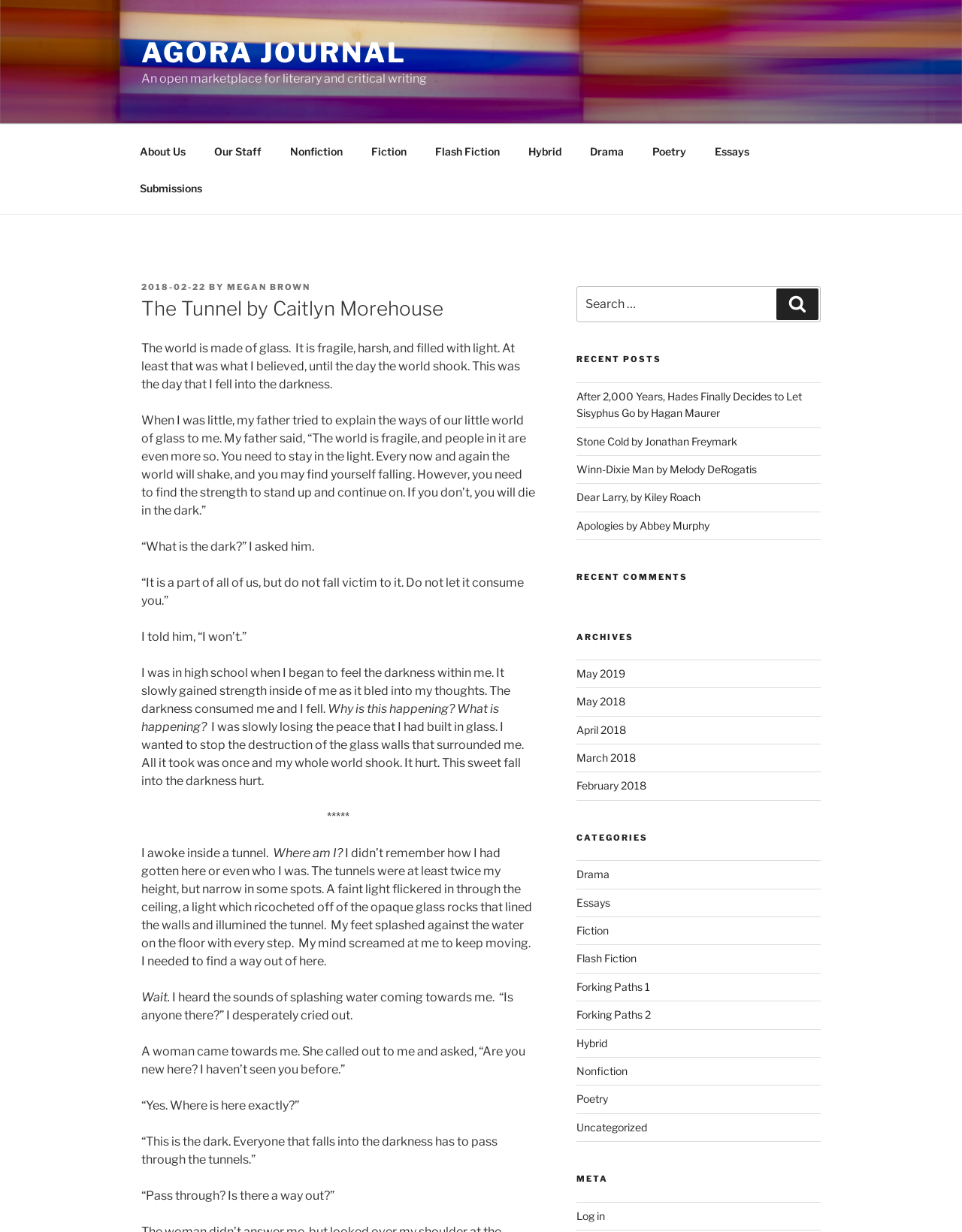What is the category of the post 'After 2,000 Years, Hades Finally Decides to Let Sisyphus Go'?
Analyze the image and provide a thorough answer to the question.

The category of the post 'After 2,000 Years, Hades Finally Decides to Let Sisyphus Go' is not specified in the webpage, but it can be found in the 'CATEGORIES' section which lists various categories such as 'Drama', 'Essays', 'Fiction', etc.